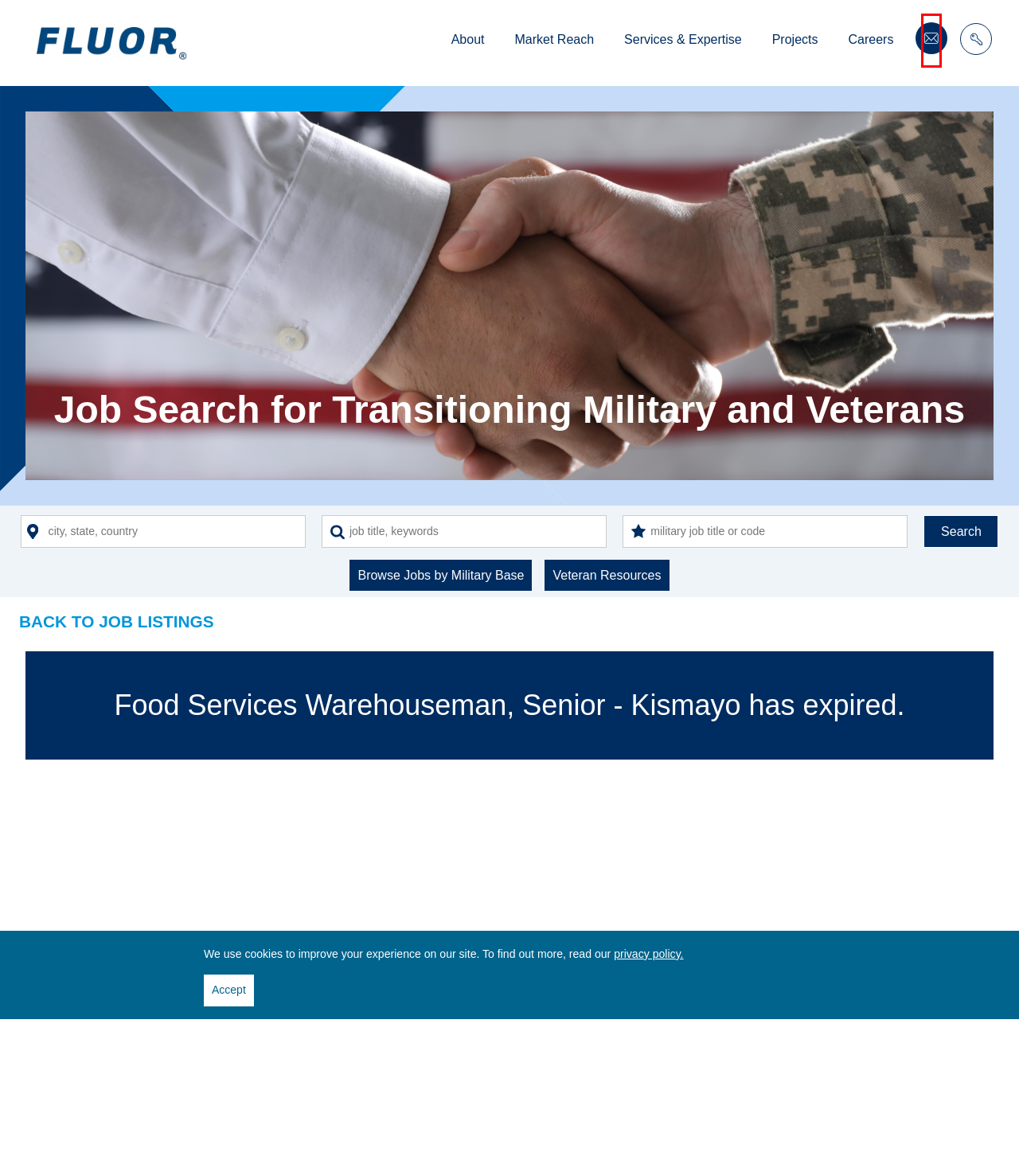You are given a screenshot of a webpage within which there is a red rectangle bounding box. Please choose the best webpage description that matches the new webpage after clicking the selected element in the bounding box. Here are the options:
A. Submit Your Questions & Inquiries | Contact Fluor
B. Login for Clients, Suppliers, Contractors & Fluor Employees
C. About Fluor – Engineering, Procurement & Construction
D. Projects – Engineering, Procurement & Construction | Fluor
E. Engineering & Construction Jobs at Fluor
F. Sitemap
G. Client Industries Served by Business Groups | Fluor Market Reach
H. Services & Expertise – EPC, Fabrication, Maintenance | Fluor

A